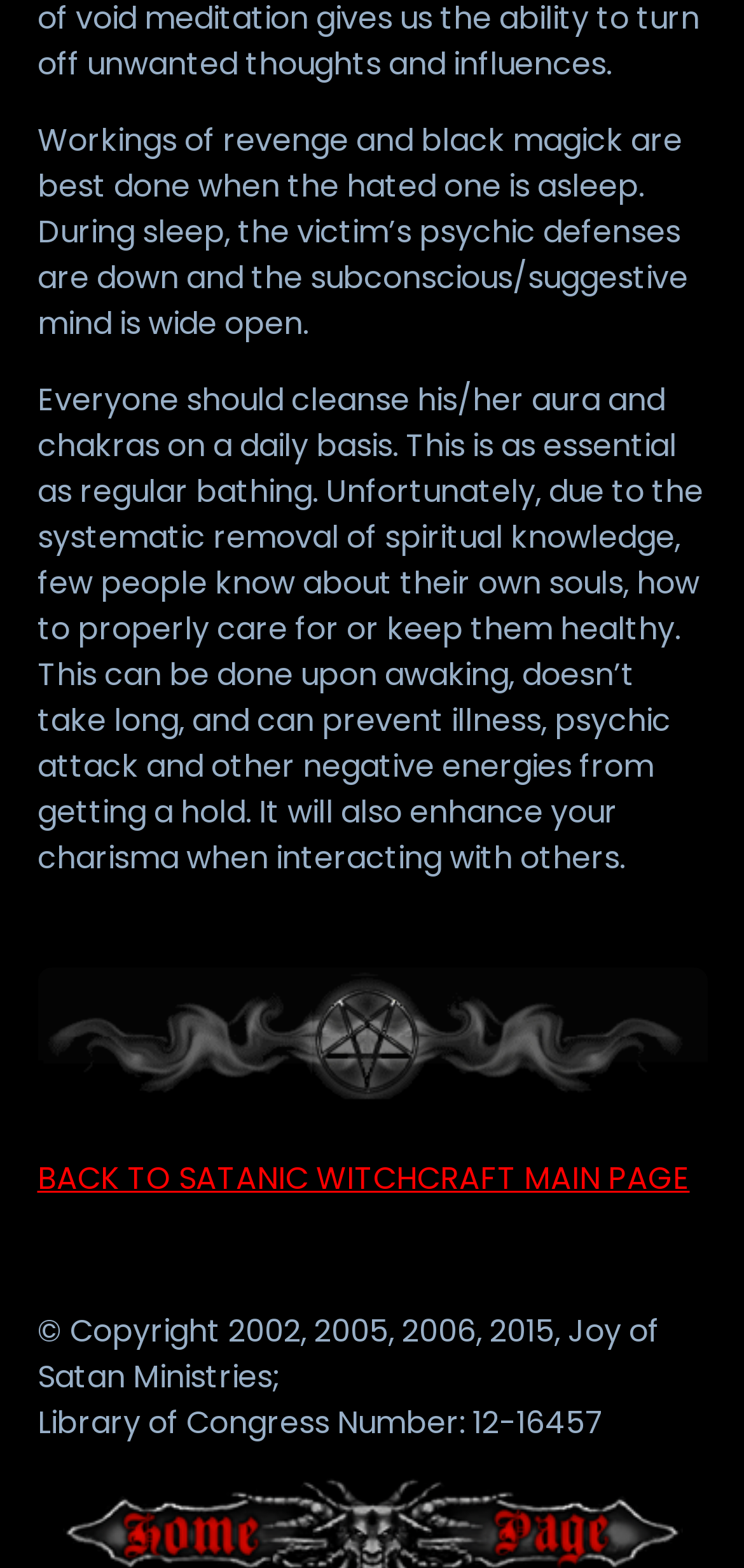What is the purpose of cleansing one's aura and chakras?
Answer the question with just one word or phrase using the image.

Prevent illness and negative energies